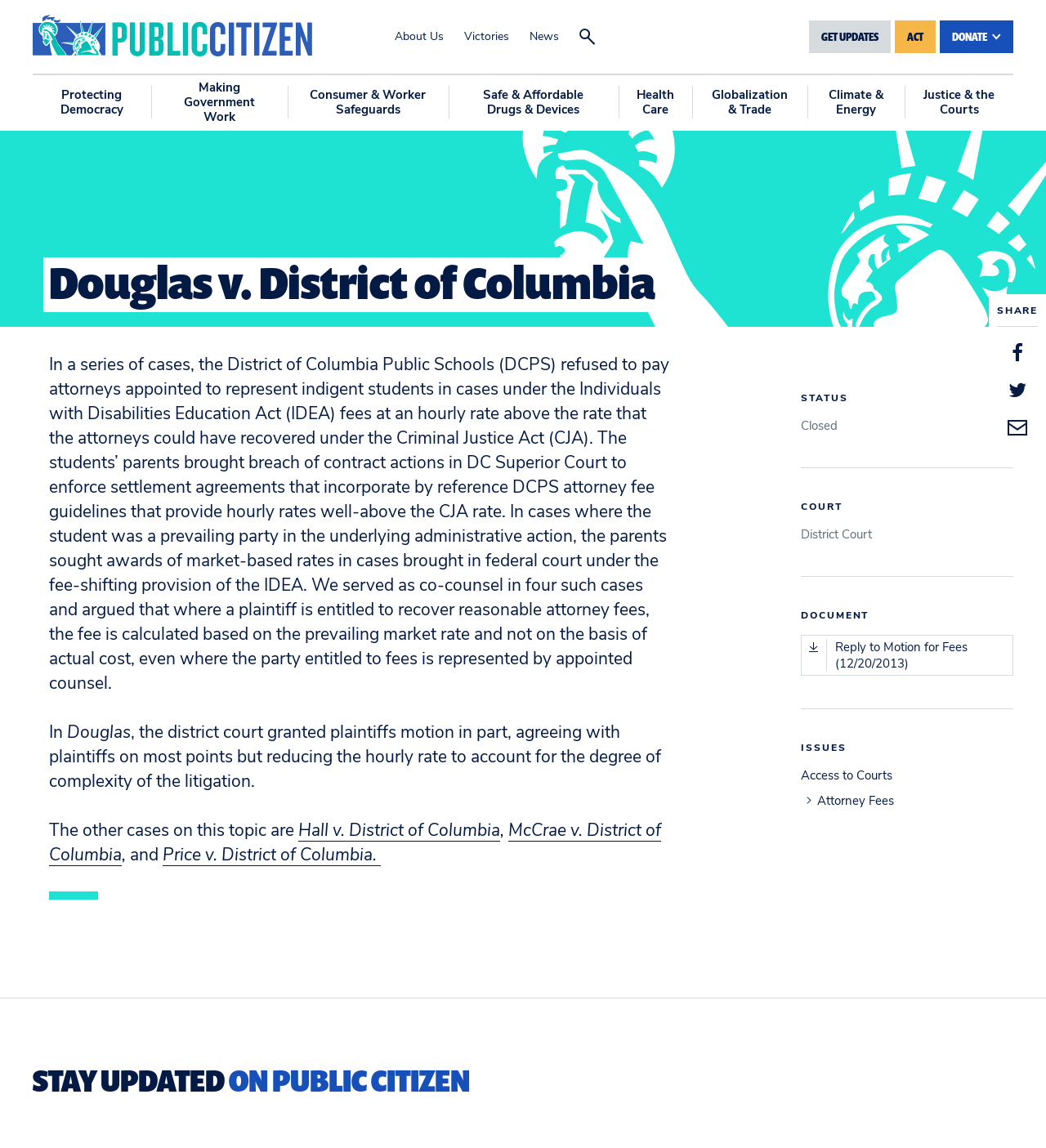Give a one-word or phrase response to the following question: What can be shared on social media?

The case